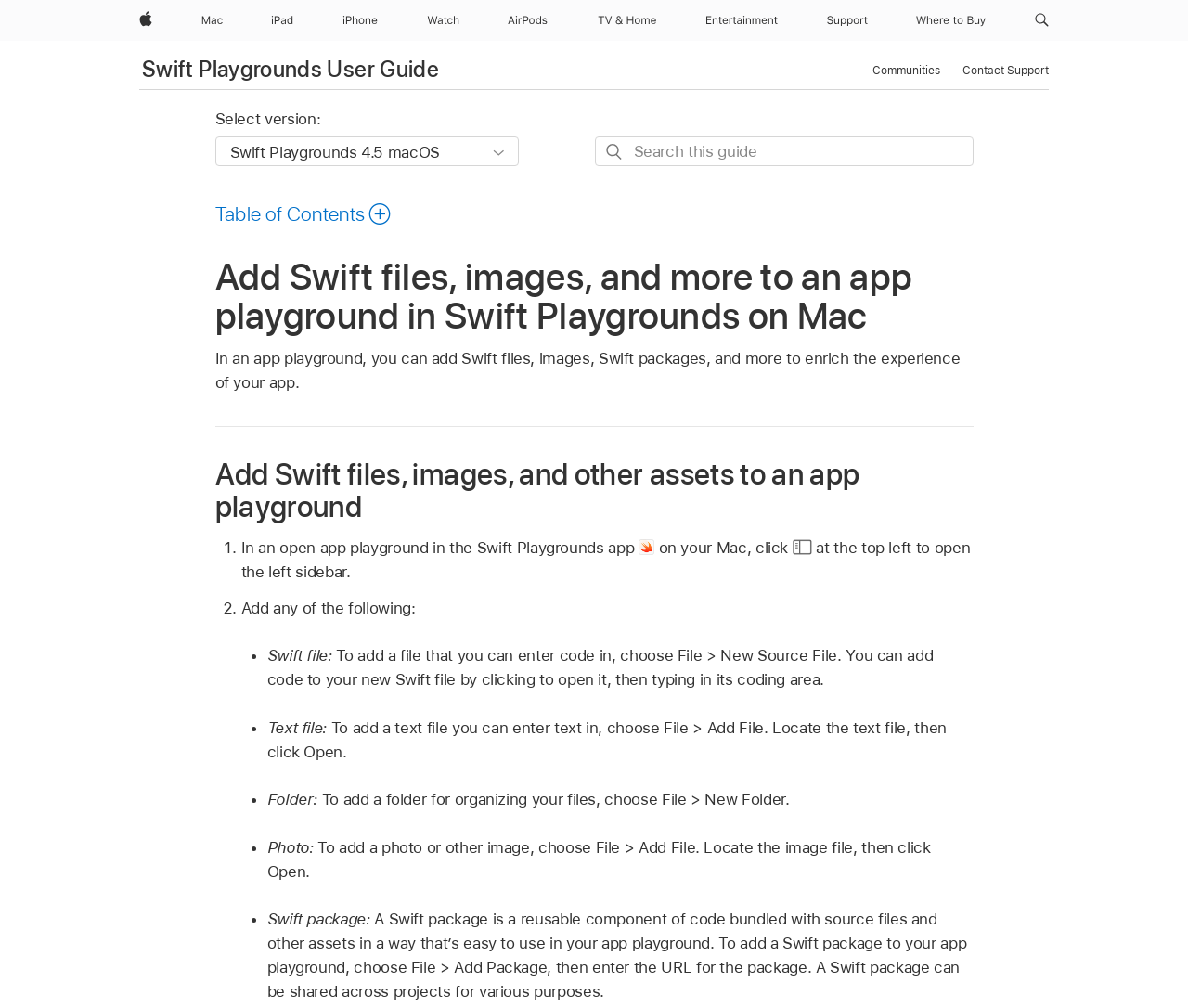Highlight the bounding box coordinates of the element that should be clicked to carry out the following instruction: "Click the Apple link". The coordinates must be given as four float numbers ranging from 0 to 1, i.e., [left, top, right, bottom].

[0.111, 0.0, 0.134, 0.041]